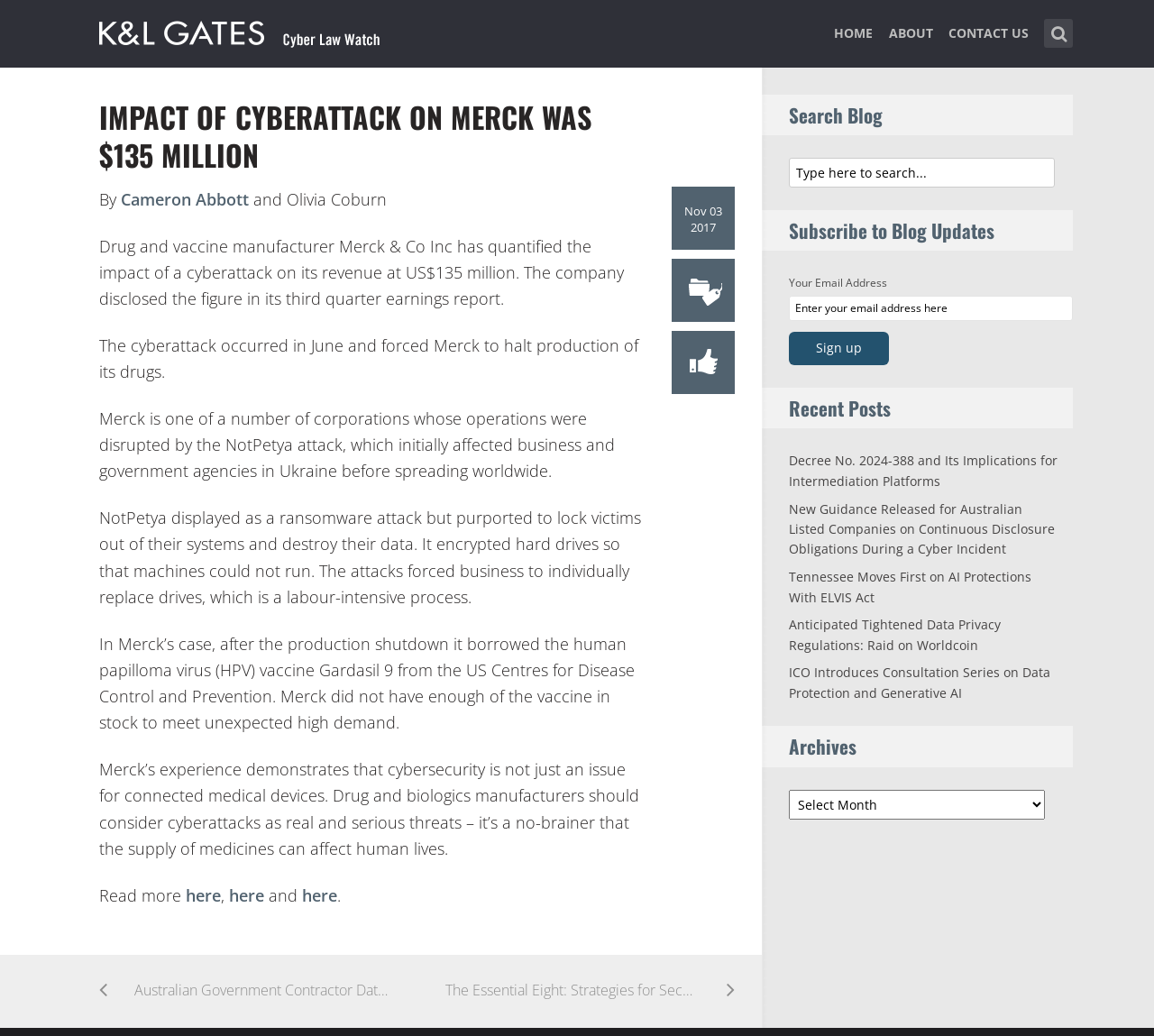Please identify the bounding box coordinates of the area that needs to be clicked to follow this instruction: "Read more about the impact of cyberattack on Merck".

[0.161, 0.854, 0.191, 0.874]